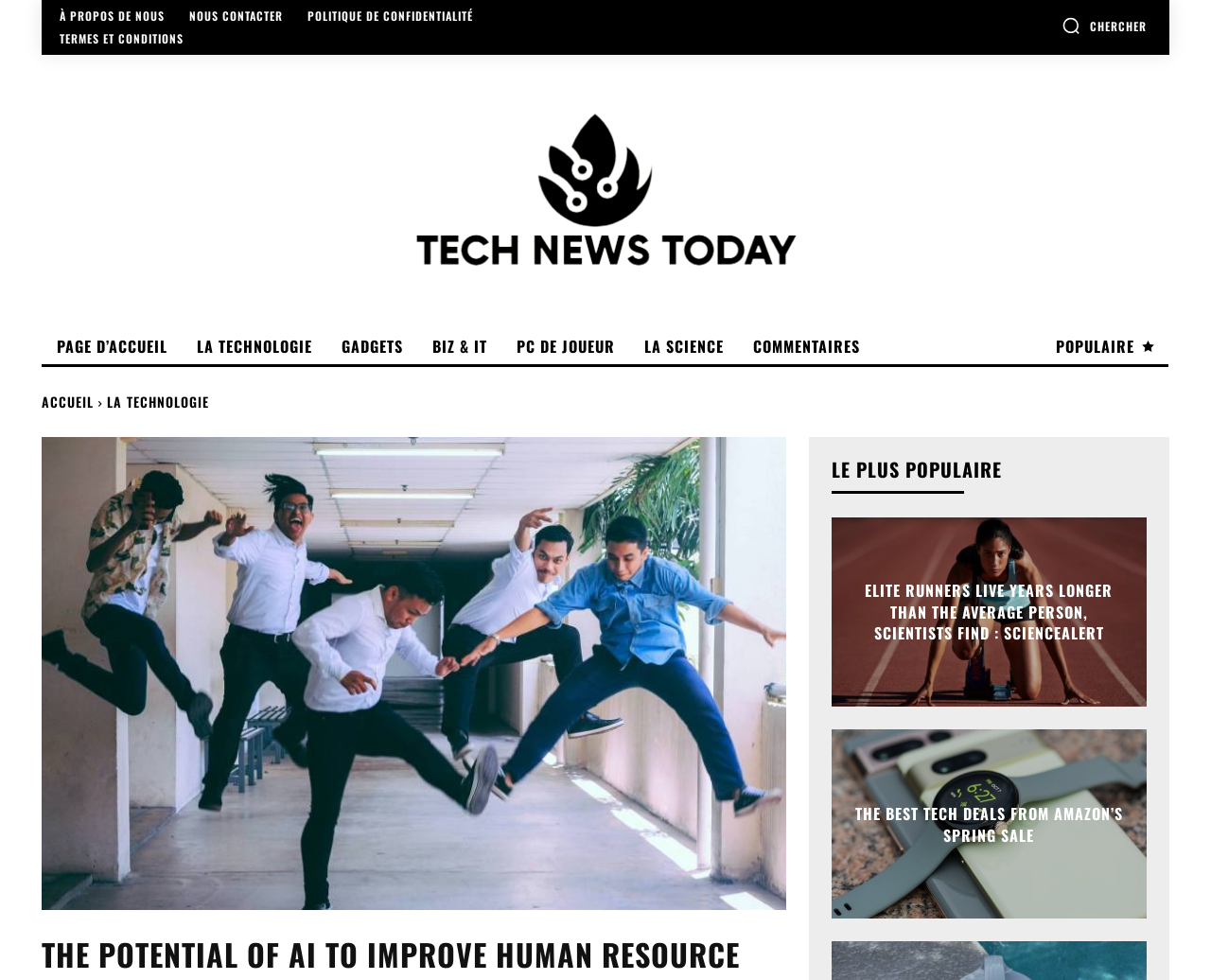Please locate the clickable area by providing the bounding box coordinates to follow this instruction: "Search for something".

[0.877, 0.016, 0.947, 0.036]